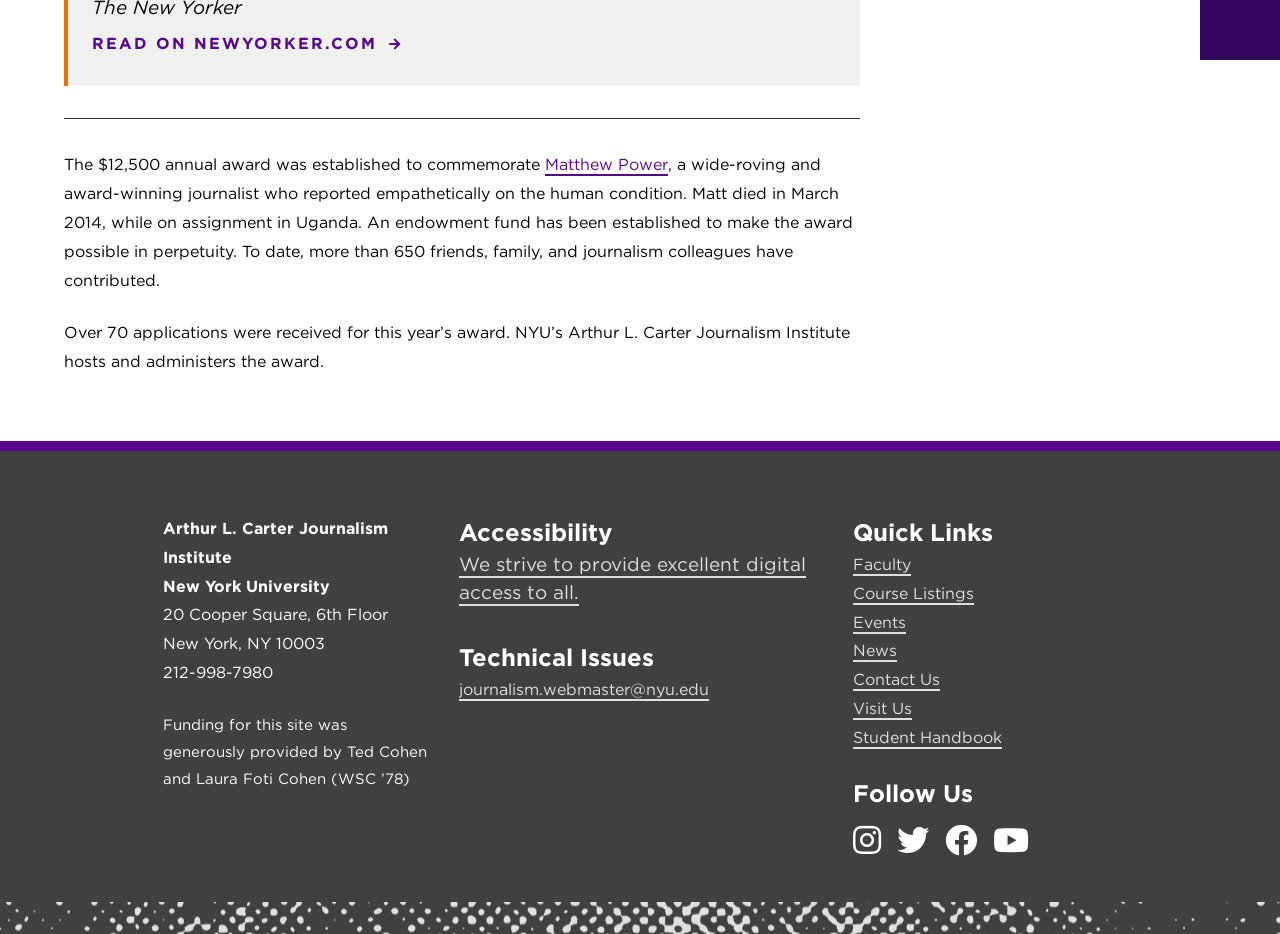What is the phone number of the Arthur L. Carter Journalism Institute?
Please provide a comprehensive answer based on the information in the image.

The answer can be found in the StaticText element with the text '212-998-7980', which indicates the phone number of the institute.